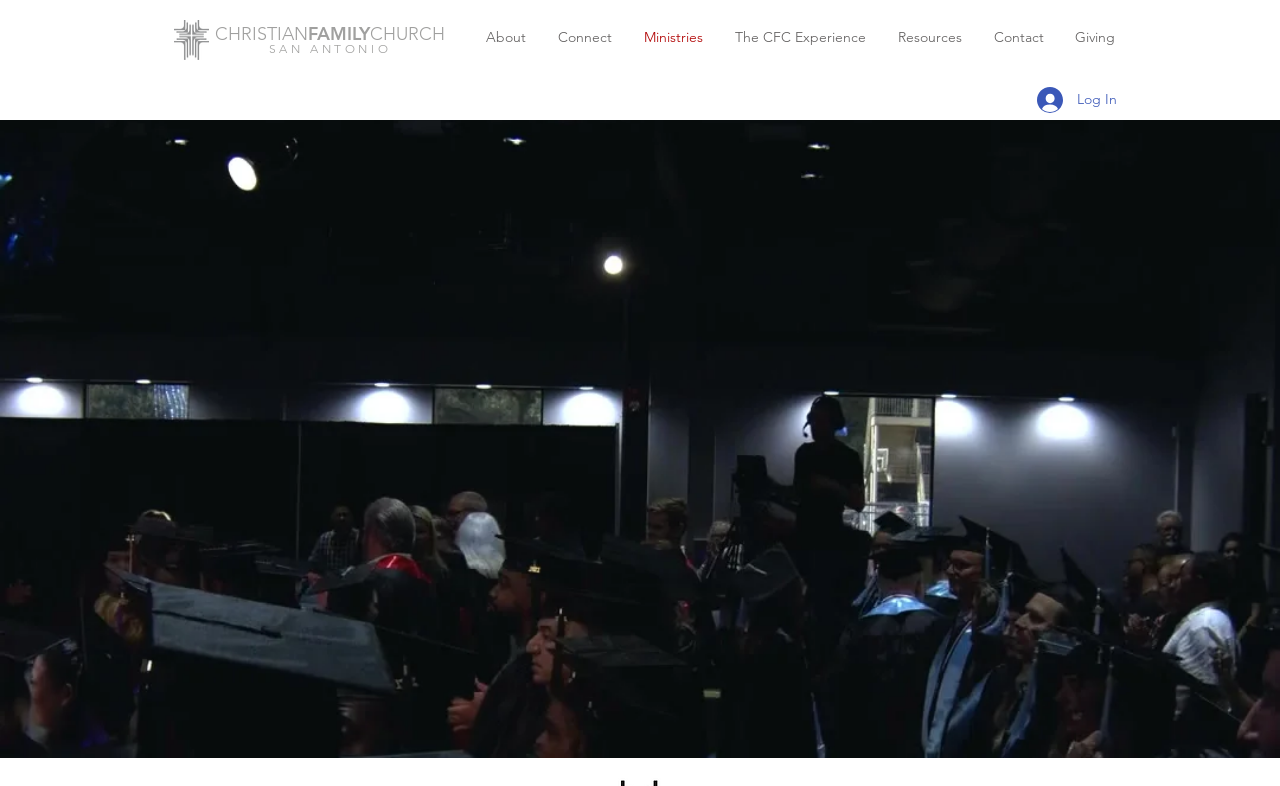Write a detailed summary of the webpage, including text, images, and layout.

The webpage is about Bible College and Christian Family Church in the United States. At the top left, there is a small cross icon with a link. Next to it, there are two headings, "CHRISTIANFAMILYCHURCH" and "SAN ANTONIO", which are likely the name and location of the church. 

Below these headings, there is a navigation menu labeled "Site" that spans across the top of the page. The menu contains seven links: "About", "Connect", "Ministries", "The CFC Experience", "Resources", "Contact", and "Giving". These links are evenly spaced and aligned horizontally.

On the top right, there is a "Log In" button with a small icon. 

The overall structure of the webpage is simple and easy to navigate, with clear headings and organized links.